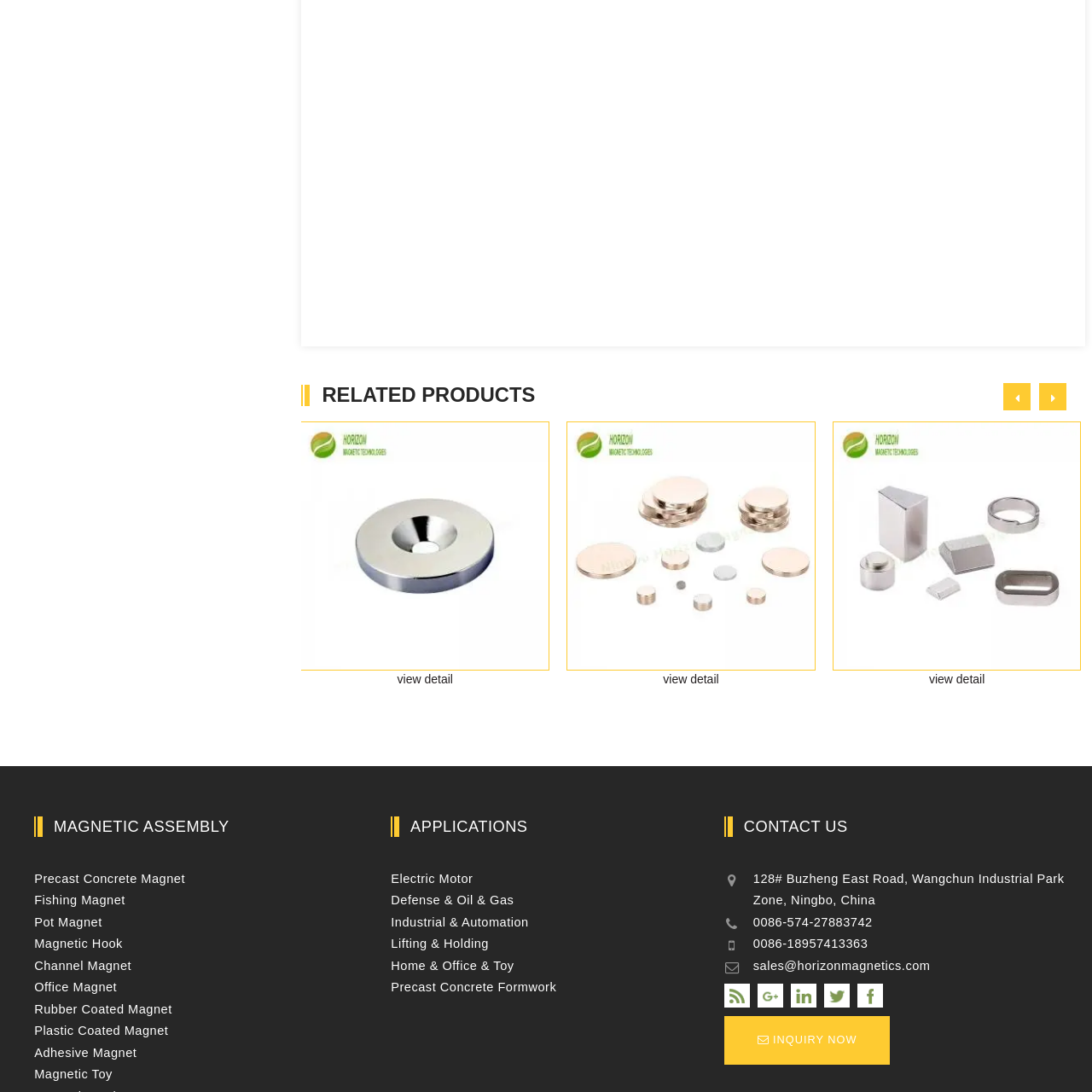Explain in detail what is happening within the highlighted red bounding box in the image.

The image features a Neodymium Cylinder Magnet, known for its potent magnetic strength and durability. It is often utilized in various applications, ranging from industrial uses to DIY projects. The image is part of a collection of related products that emphasizes the versatility and functionality of Neodymium magnets. Accompanied by a detailed description, potential customers can explore more about this product and its applications, allowing them to make informed purchasing decisions.